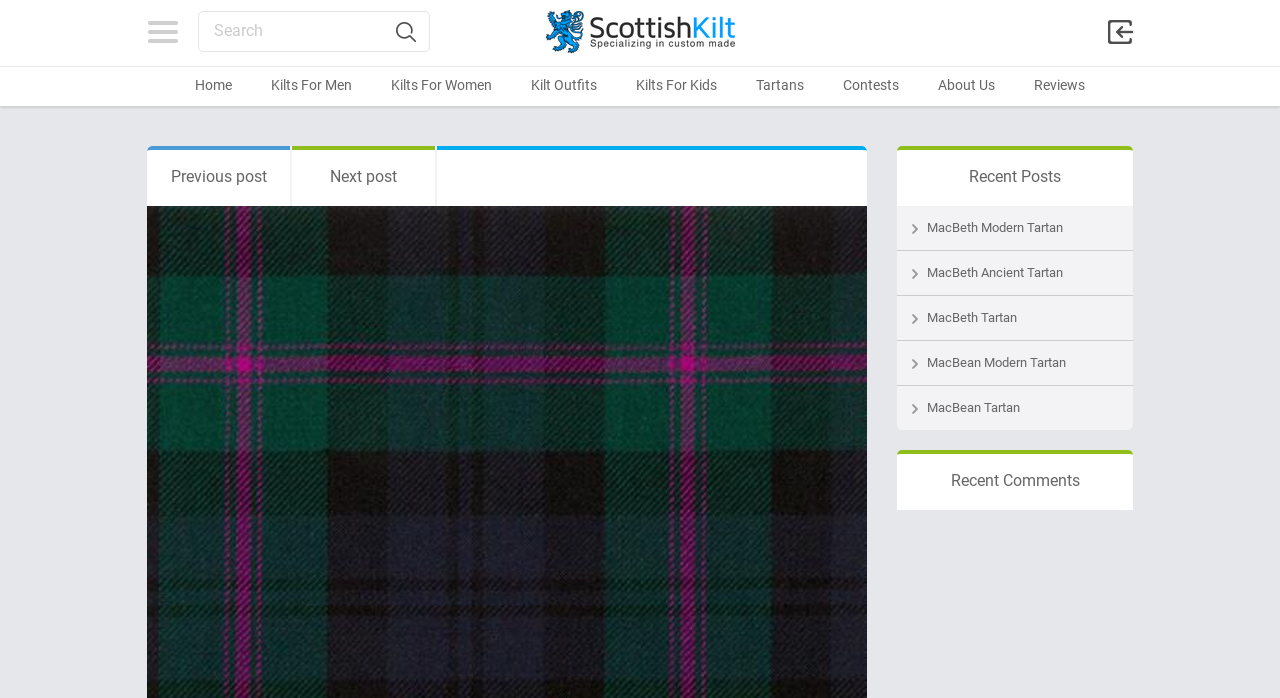Find the bounding box coordinates for the HTML element described in this sentence: "input value="Search" name="s" value="Search"". Provide the coordinates as four float numbers between 0 and 1, in the format [left, top, right, bottom].

[0.155, 0.016, 0.336, 0.074]